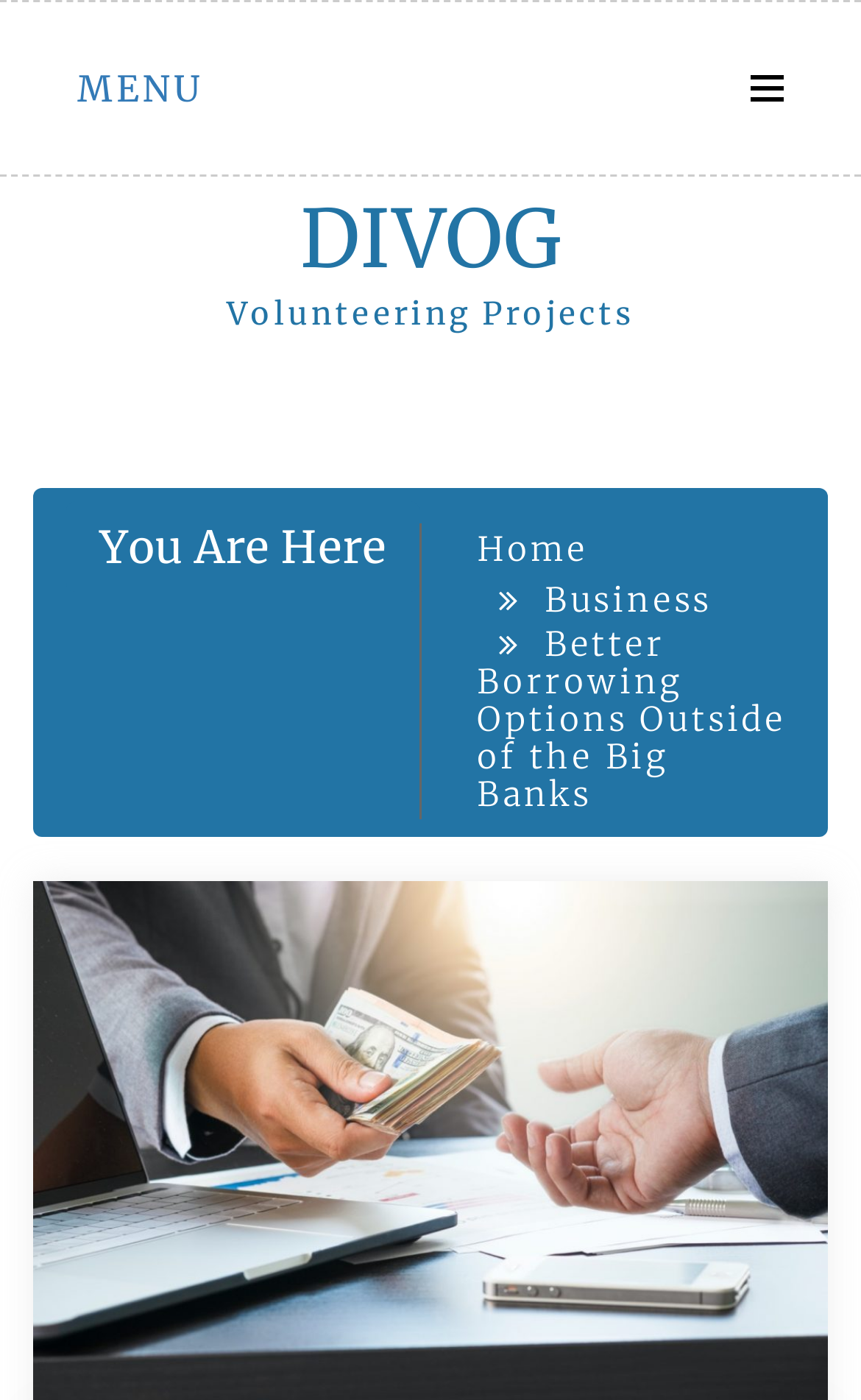Create an in-depth description of the webpage, covering main sections.

The webpage is titled "Better Borrowing Options Outside of the Big Banks – DIVOG" and appears to be a business-related page. At the top left corner, there is a "MENU" link. Below it, a prominent heading displays the title "DIVOG", which is also a clickable link. 

To the right of the "DIVOG" heading, there is a text "Volunteering Projects". Below the "DIVOG" heading, a secondary heading "You Are Here" is located, followed by a "Breadcrumbs" navigation section. This section contains three links: "Home", "Business", and a text "Better Borrowing Options Outside of the Big Banks", which is likely the current page. The "Home" and "Business" links are positioned to the left of the text, with "Business" being slightly below the "Home" link.